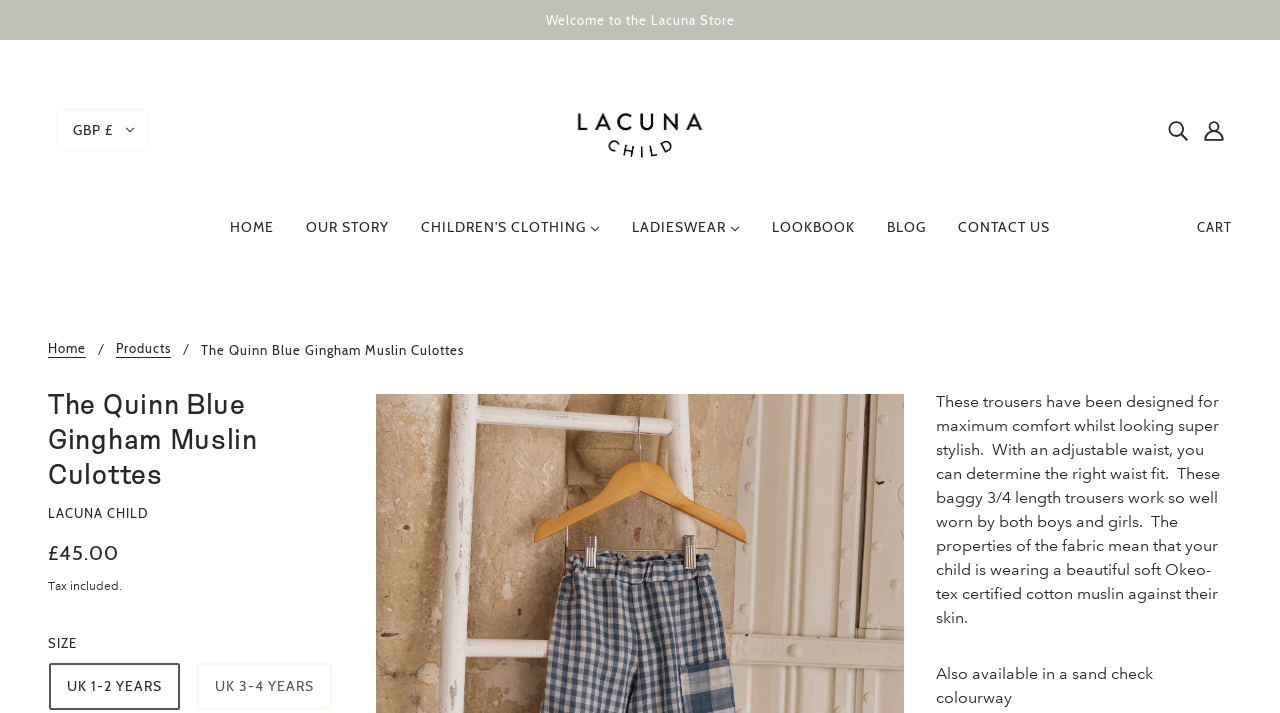Create a full and detailed caption for the entire webpage.

The webpage appears to be a product page for a children's clothing item, specifically the "Quinn Blue Gingham Muslin Culottes" from Lacuna Child. At the top of the page, there is a navigation menu with links to various sections of the website, including "HOME", "OUR STORY", "CHILDREN'S CLOTHING", "LADIESWEAR", "LOOKBOOK", "BLOG", and "CONTACT US". 

To the right of the navigation menu, there are links to "Account" and "Cart", along with a search icon. Below the navigation menu, there is a heading with the product name, "The Quinn Blue Gingham Muslin Culottes", and a description of the product, which highlights its comfort, adjustable waist, and soft Okeo-tex certified cotton muslin fabric. 

The product description is accompanied by a price of £45.00, with a note that tax is included. Below the product description, there is a section for selecting the size of the product, with options for "UK 1-2 YEARS" and "UK 3-4 YEARS". 

Throughout the page, there are several images, including a logo for Lacuna Child, a currency selector icon, and a search icon. The overall layout of the page is clean and easy to navigate, with clear headings and concise text.